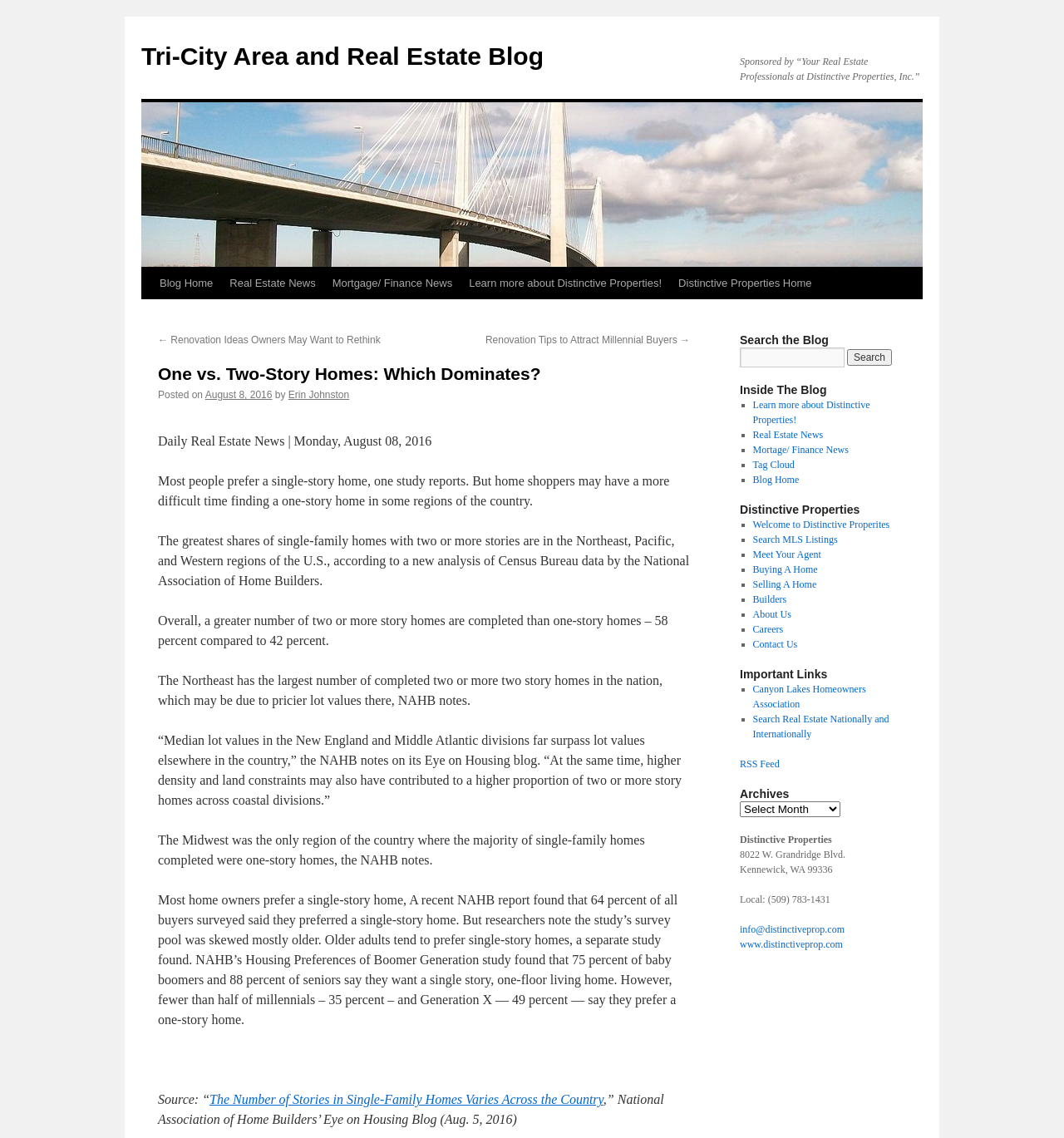Explain the webpage's layout and main content in detail.

This webpage is a blog post about the preference for single-story homes versus two-story homes in different regions of the United States. The title of the post is "One vs. Two-Story Homes: Which Dominates?" and it is sponsored by "Your Real Estate Professionals at Distinctive Properties, Inc."

At the top of the page, there is a navigation menu with links to "Blog Home", "Real Estate News", "Mortgage/Finance News", and "Learn more about Distinctive Properties!" On the right side of the page, there is a search bar and a section titled "Inside The Blog" with links to various categories, including "Learn more about Distinctive Properties!", "Real Estate News", and "Mortgage/Finance News".

The main content of the page is divided into several sections. The first section discusses the preference for single-story homes, citing a study that found 64% of buyers prefer a single-story home. The next section provides data on the regions where single-story homes are more common, including the Midwest, where the majority of single-family homes completed were one-story homes.

The article also quotes a report from the National Association of Home Builders, which found that 58% of completed homes were two or more stories, while 42% were one-story homes. The report notes that the Northeast region has the largest number of completed two or more story homes, which may be due to pricier lot values in that region.

The page also includes a section with links to related articles, including "The Number of Stories in Single-Family Homes Varies Across the Country" and "Renovation Tips to Attract Millennial Buyers". At the bottom of the page, there is a section with contact information for Distinctive Properties, including an address, phone number, and email address.

Overall, the webpage is a informative blog post about the preferences for single-story versus two-story homes in different regions of the United States, with links to related articles and contact information for Distinctive Properties.